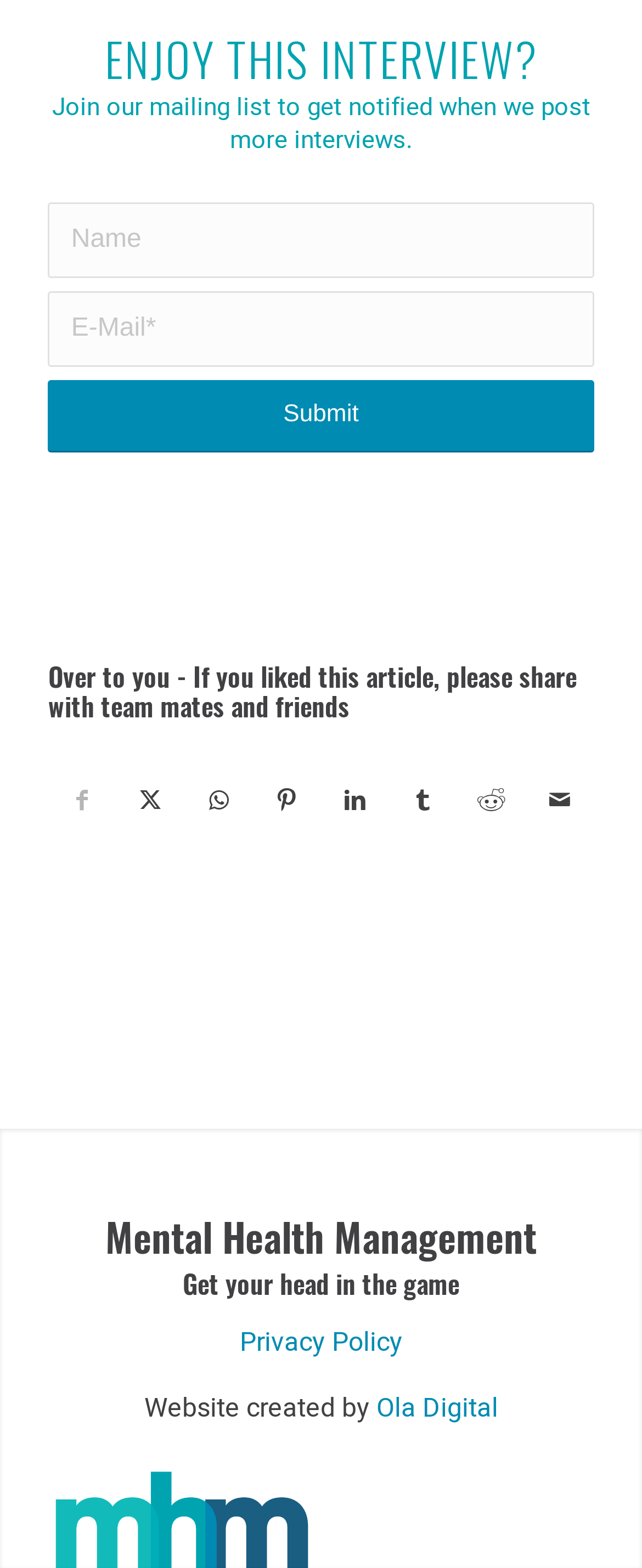Locate the UI element described by Ola Digital and provide its bounding box coordinates. Use the format (top-left x, top-left y, bottom-right x, bottom-right y) with all values as floating point numbers between 0 and 1.

[0.586, 0.886, 0.776, 0.911]